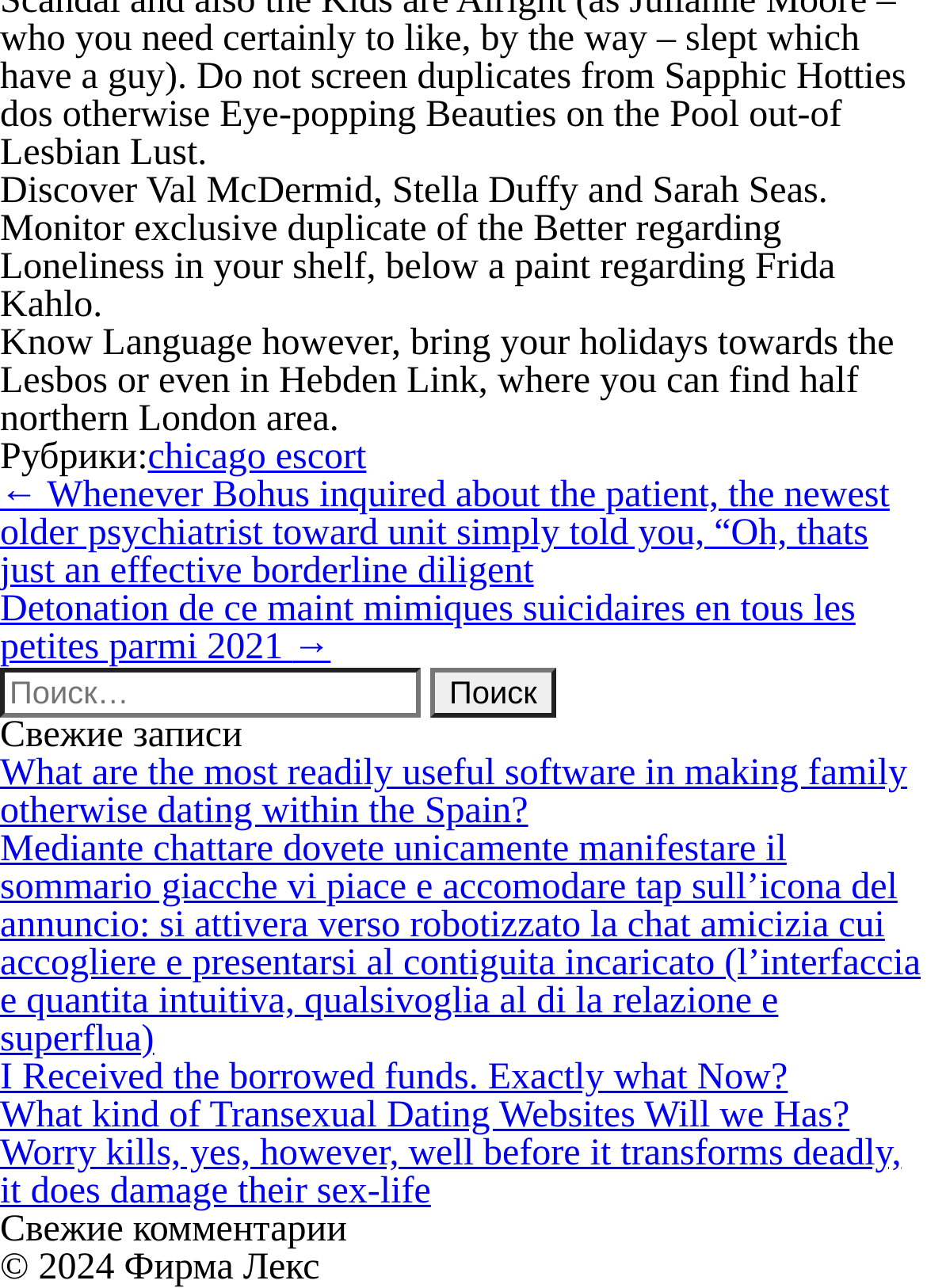Please locate the bounding box coordinates of the element that needs to be clicked to achieve the following instruction: "Click on the 'What are the most readily useful software in making family otherwise dating within the Spain?' link". The coordinates should be four float numbers between 0 and 1, i.e., [left, top, right, bottom].

[0.0, 0.585, 0.979, 0.646]